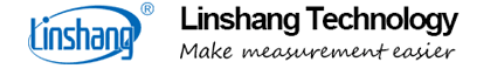Answer with a single word or phrase: 
What is the purpose of Linshang Technology?

Providing measurement solutions